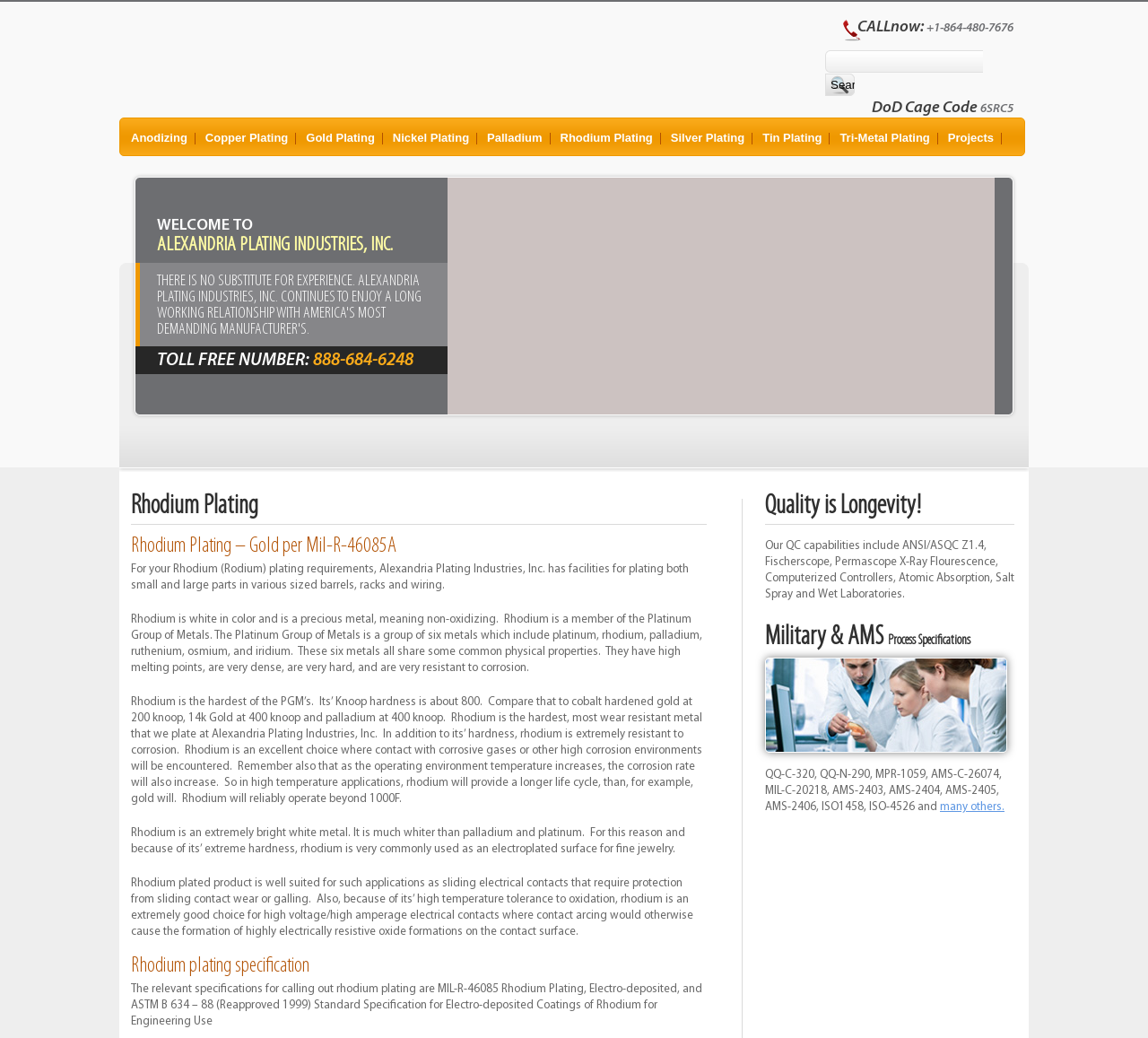Find the UI element described as: "Palladium" and predict its bounding box coordinates. Ensure the coordinates are four float numbers between 0 and 1, [left, top, right, bottom].

[0.418, 0.126, 0.479, 0.139]